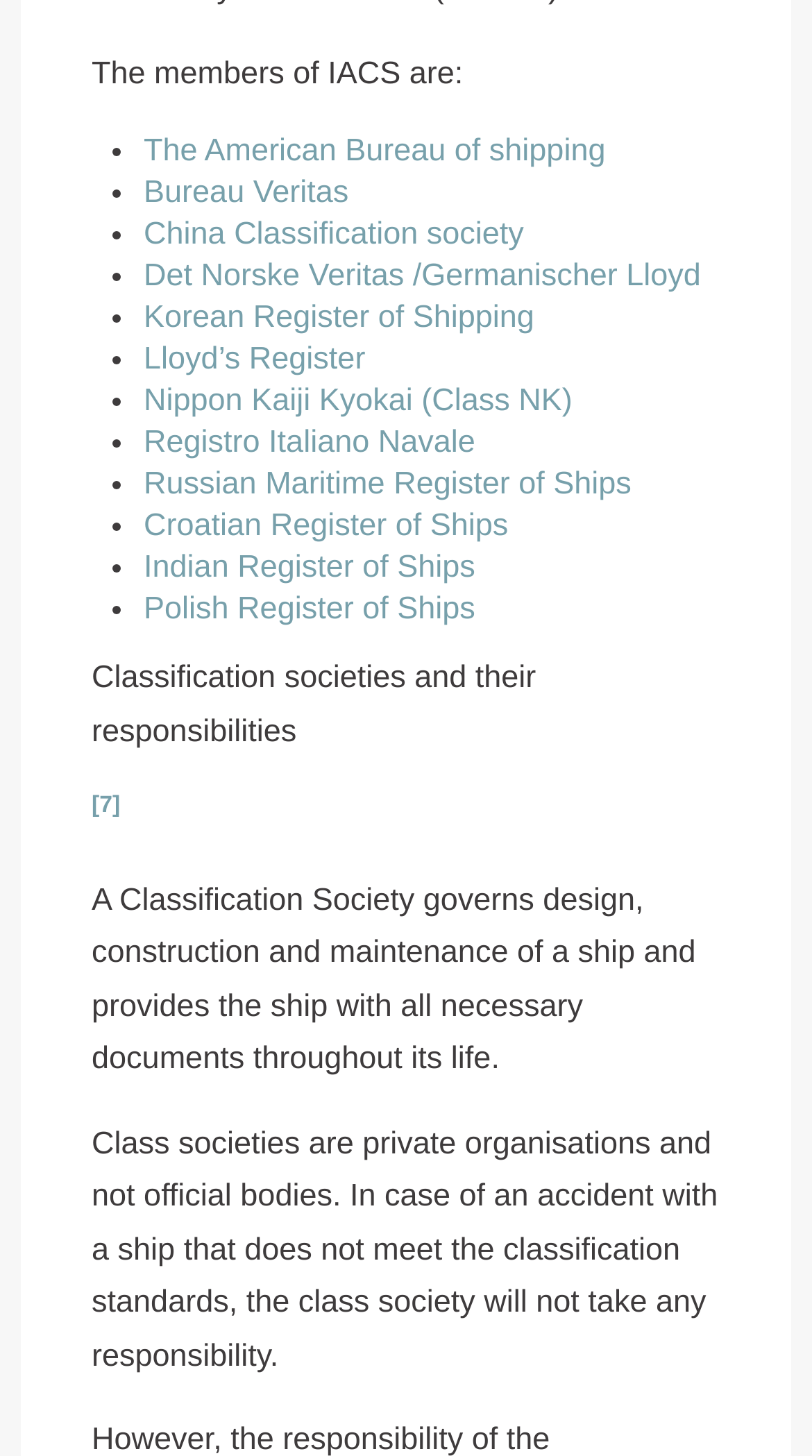Provide a brief response to the question using a single word or phrase: 
How many classification societies are listed?

12